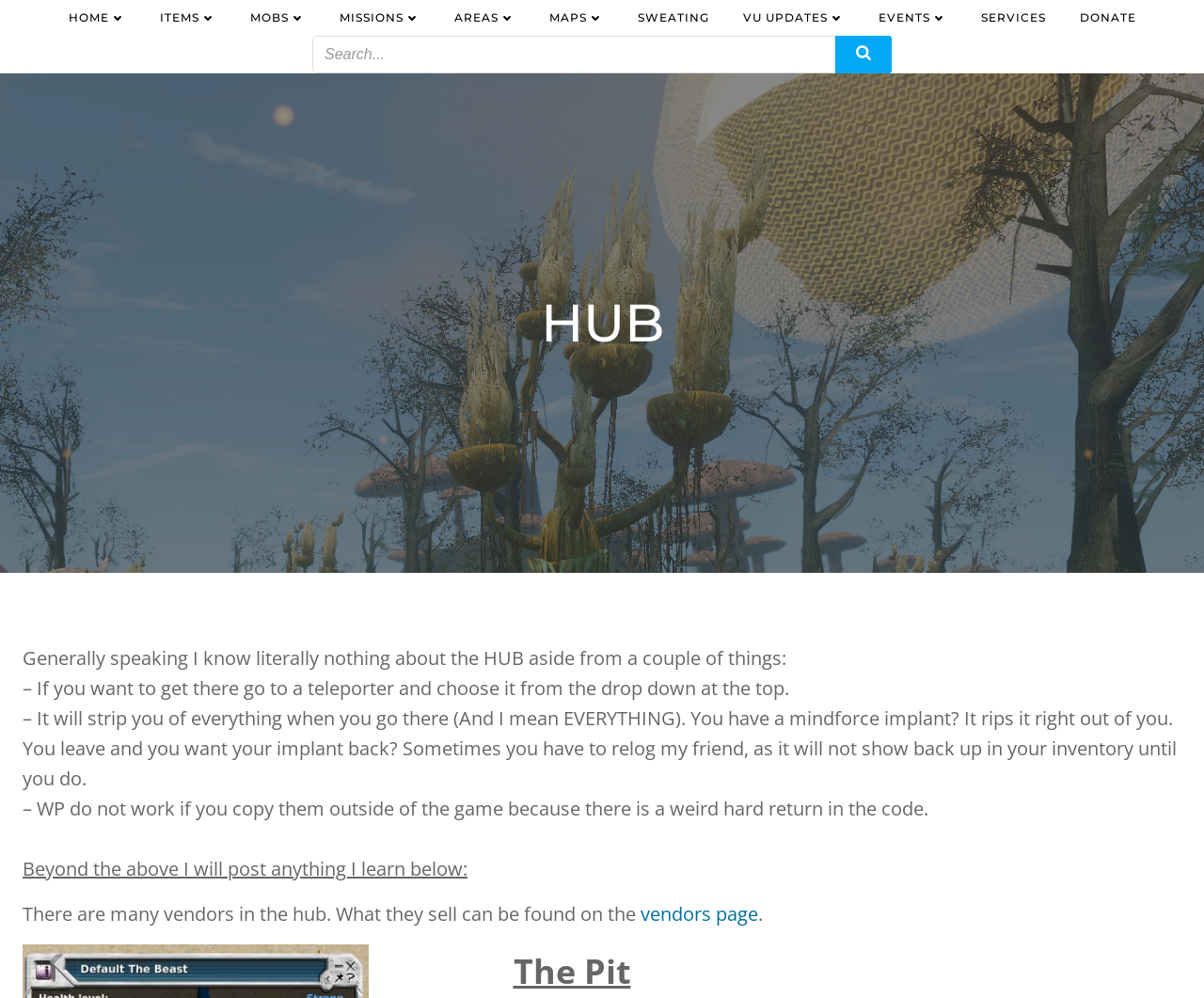Provide the bounding box coordinates of the area you need to click to execute the following instruction: "Subscribe to the newsletter".

None